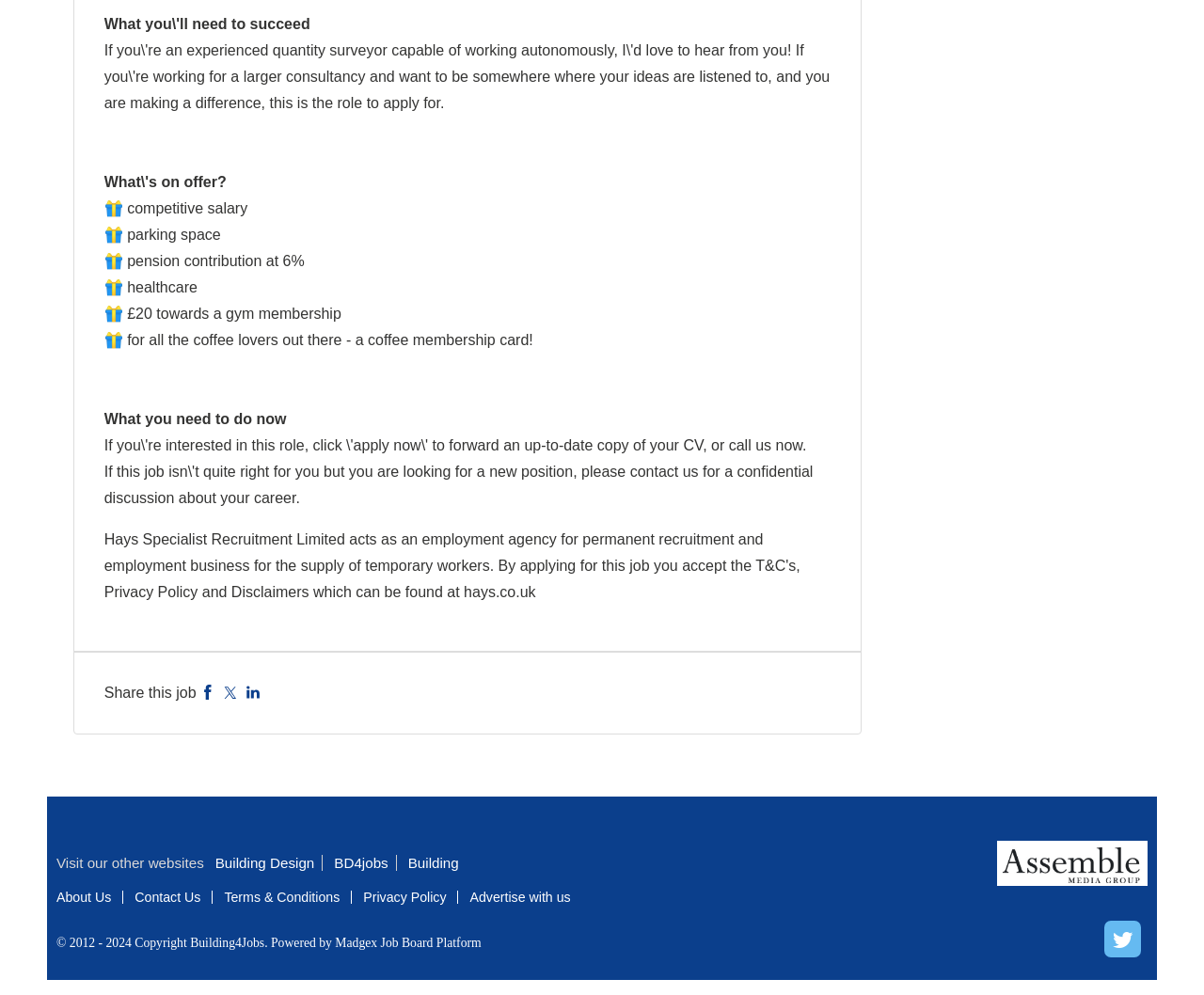What is the purpose of the 'What you need to do now' section?
Answer the question with a single word or phrase by looking at the picture.

To guide the user's next steps